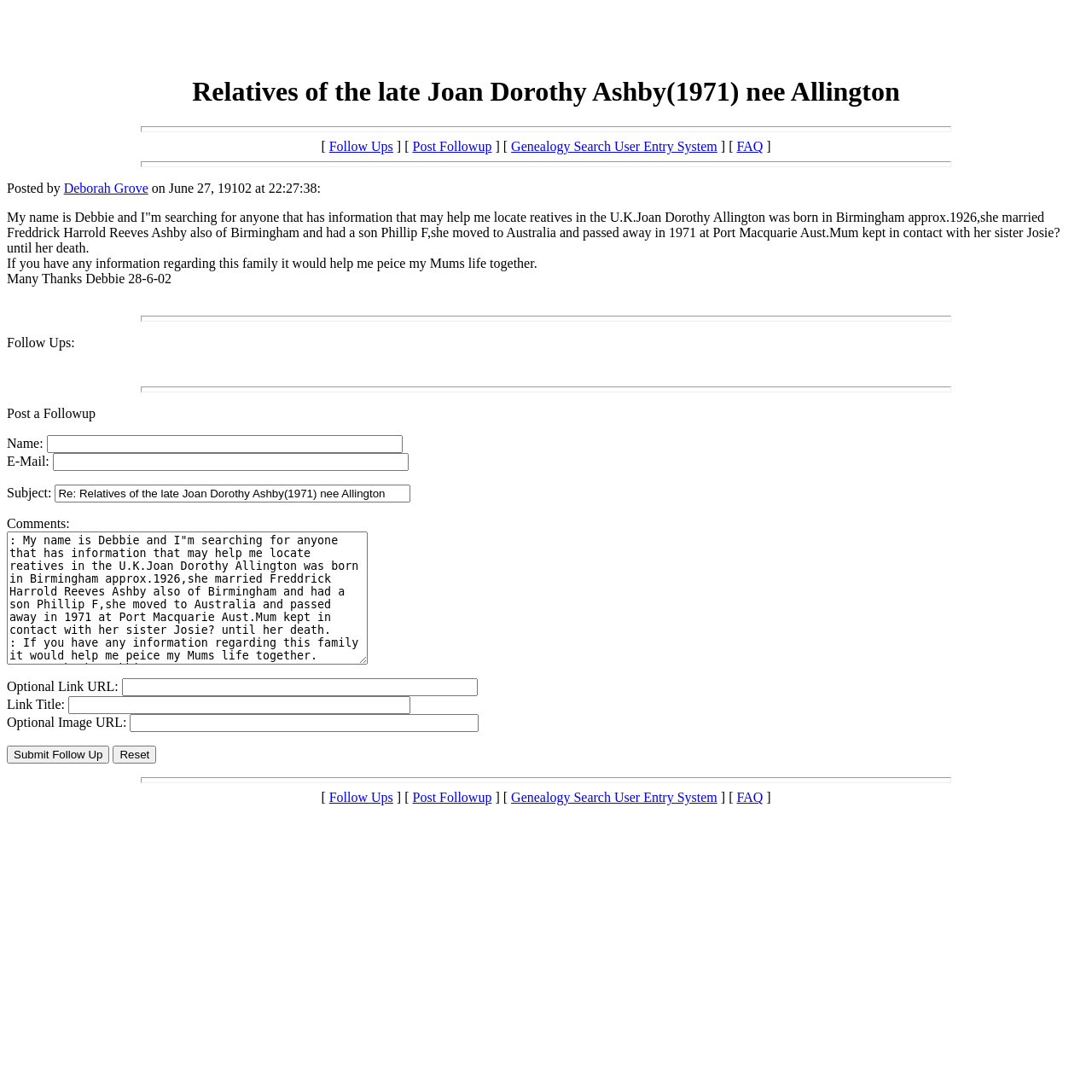Provide a single word or phrase answer to the question: 
What is the date of the post?

June 27, 19102